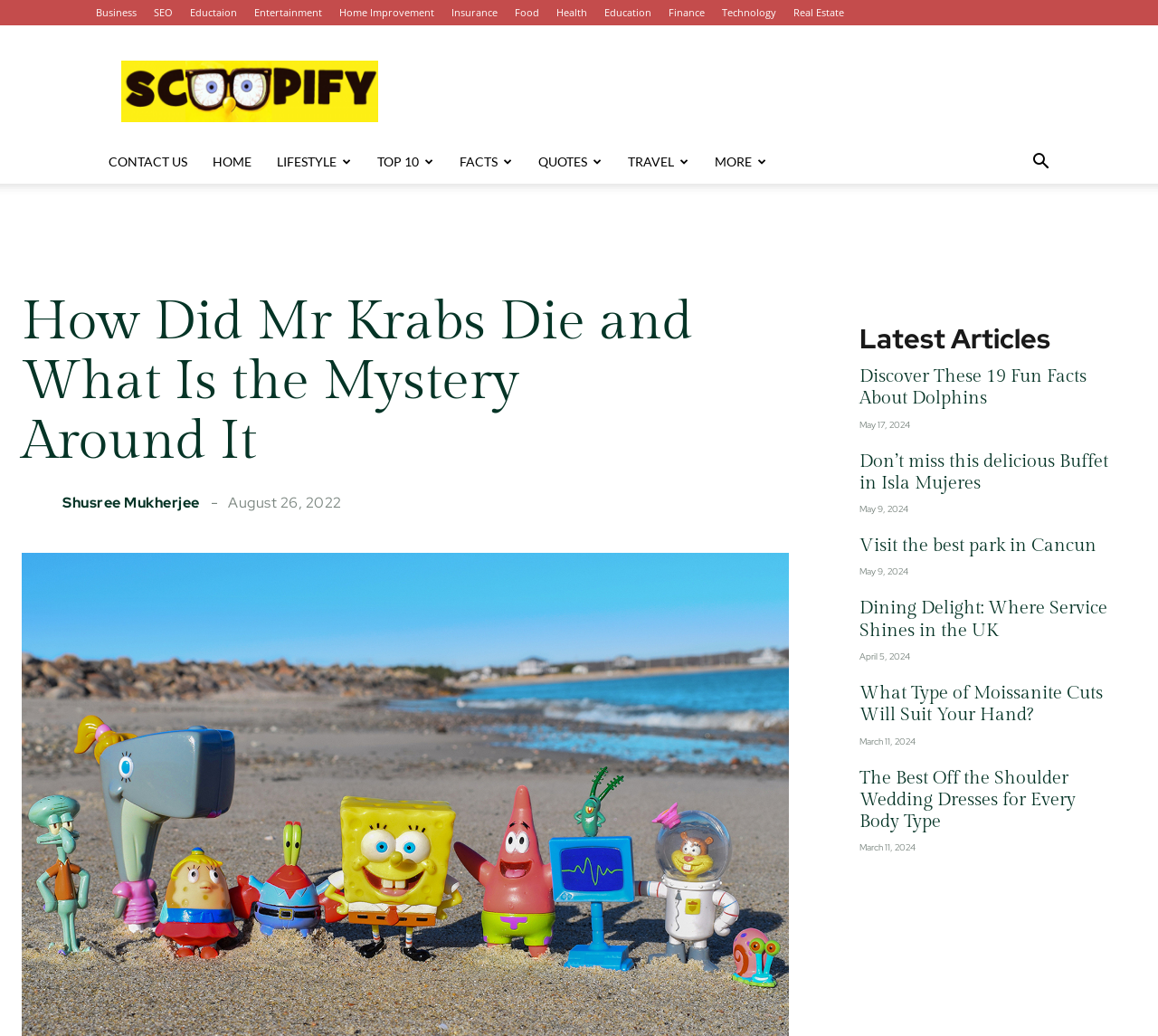Can you provide the bounding box coordinates for the element that should be clicked to implement the instruction: "Click on the 'CONTACT US' link"?

[0.083, 0.135, 0.173, 0.177]